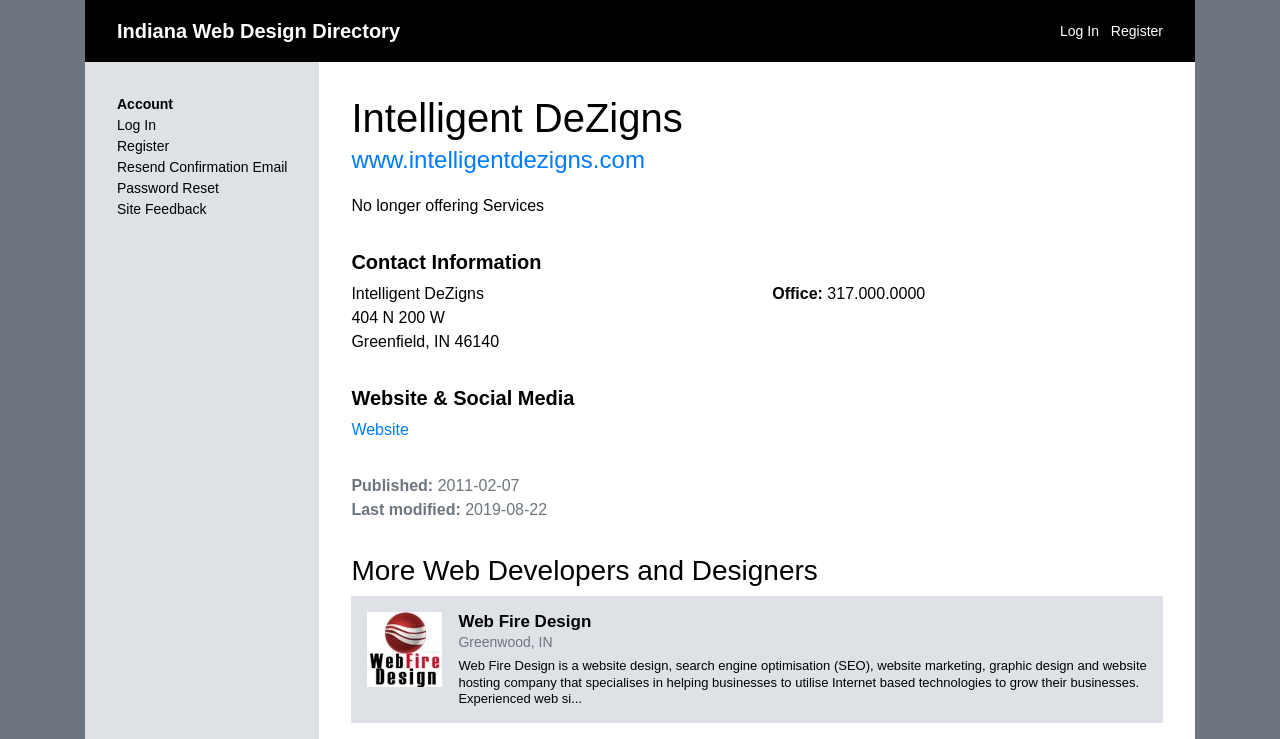Provide the bounding box coordinates of the HTML element described as: "Log In". The bounding box coordinates should be four float numbers between 0 and 1, i.e., [left, top, right, bottom].

[0.091, 0.158, 0.122, 0.18]